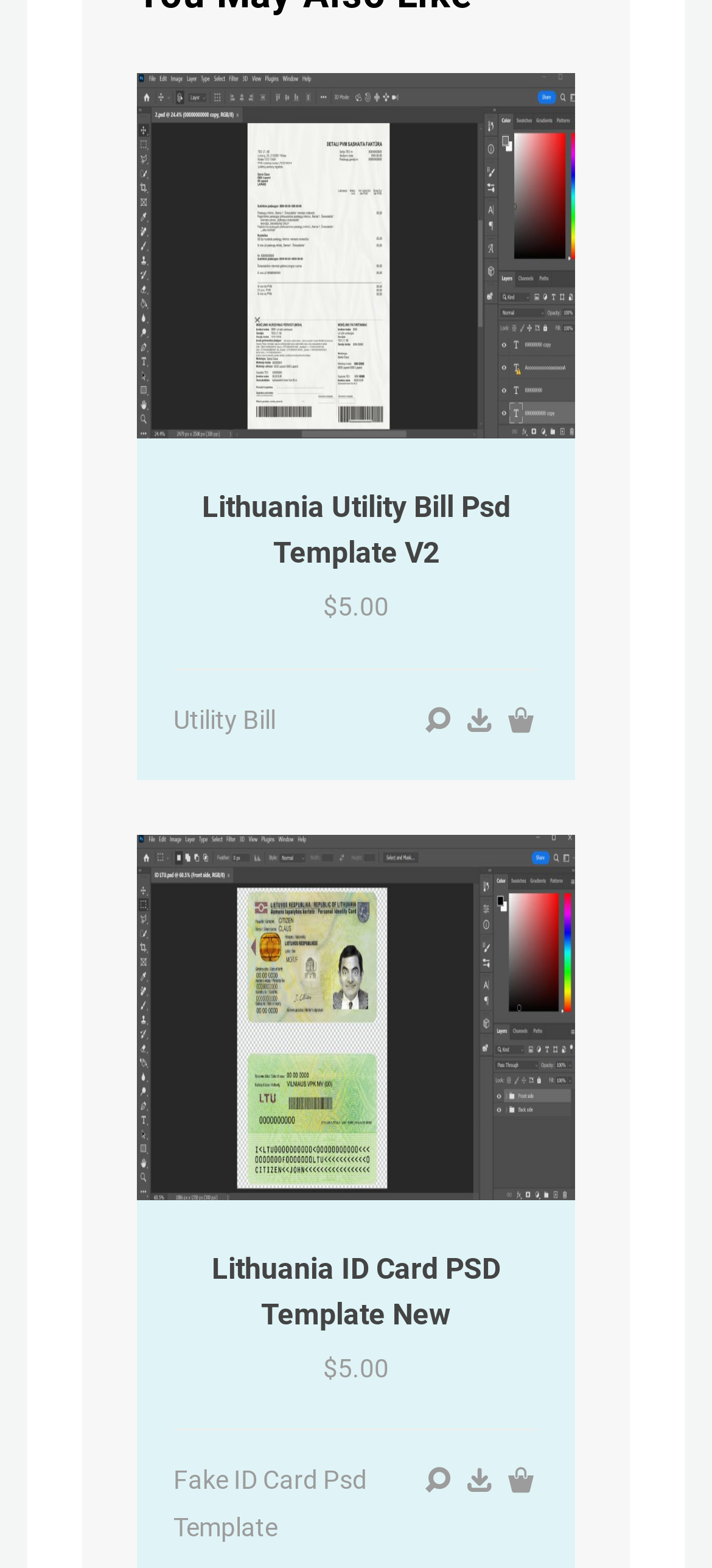Provide a thorough and detailed response to the question by examining the image: 
What is the position of 'Lithuania ID Card Template New'?

I compared the y1 and y2 coordinates of the bounding boxes of '2023 11 29 232858' and 'Lithuania ID Card Template New', and found that 'Lithuania ID Card Template New' has a larger y1 and y2 value, indicating it is positioned below '2023 11 29 232858'.